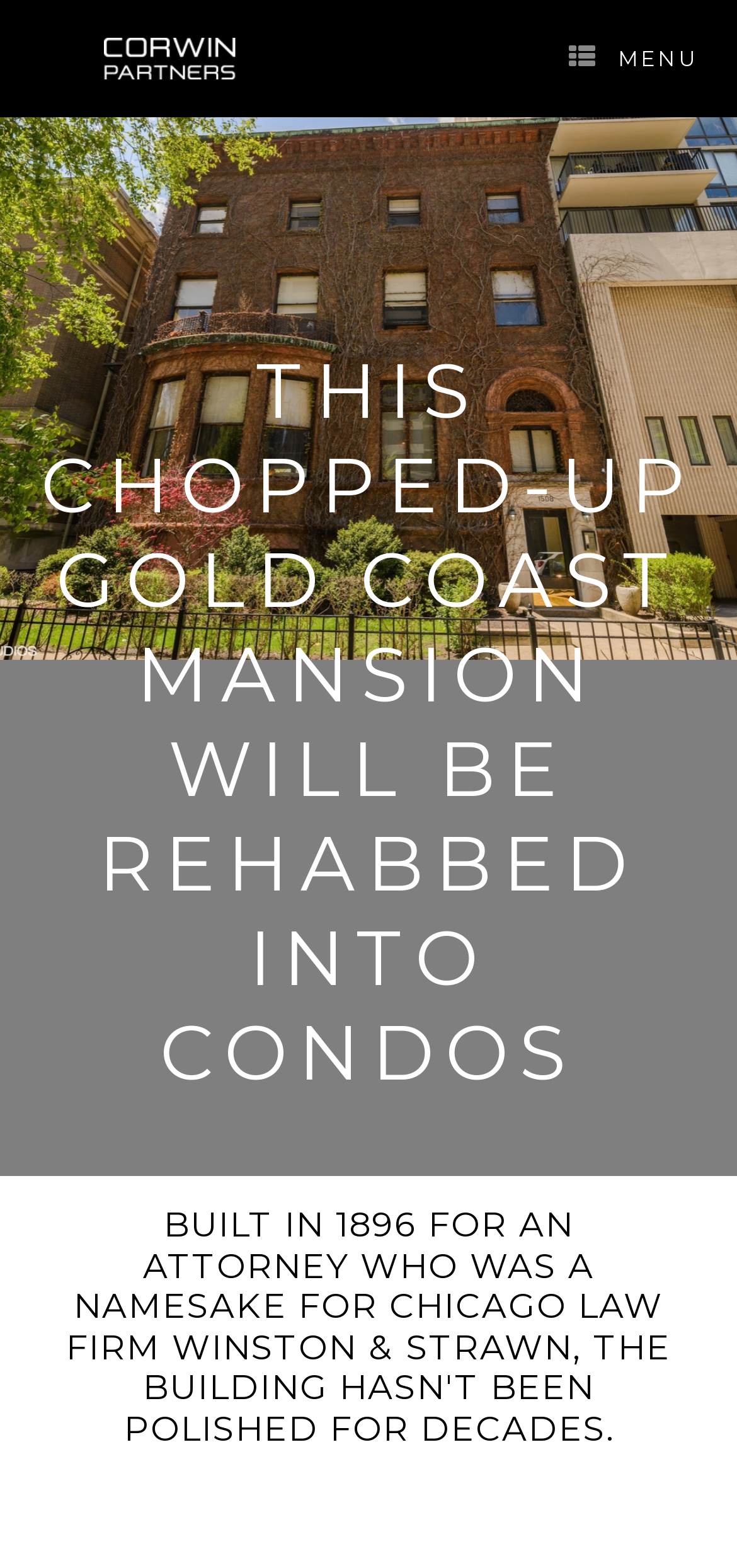Extract the bounding box coordinates for the UI element described by the text: "MENU". The coordinates should be in the form of [left, top, right, bottom] with values between 0 and 1.

[0.721, 0.0, 1.0, 0.075]